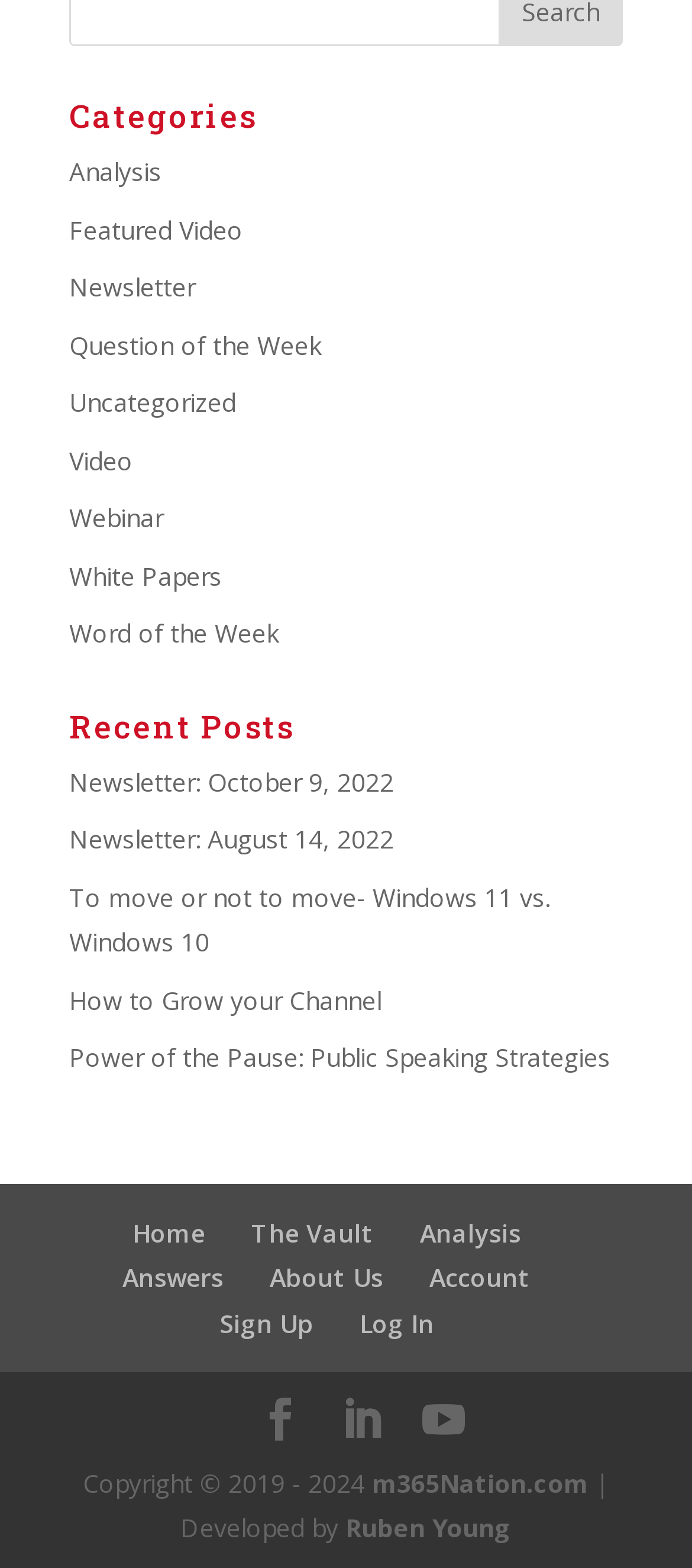How many recent posts are listed?
Please give a detailed answer to the question using the information shown in the image.

There are 4 recent posts listed because there are 4 link elements under the 'Recent Posts' heading, with bounding box coordinates of [0.1, 0.487, 0.569, 0.509], [0.1, 0.524, 0.569, 0.546], [0.1, 0.561, 0.795, 0.611], and [0.1, 0.627, 0.551, 0.648].